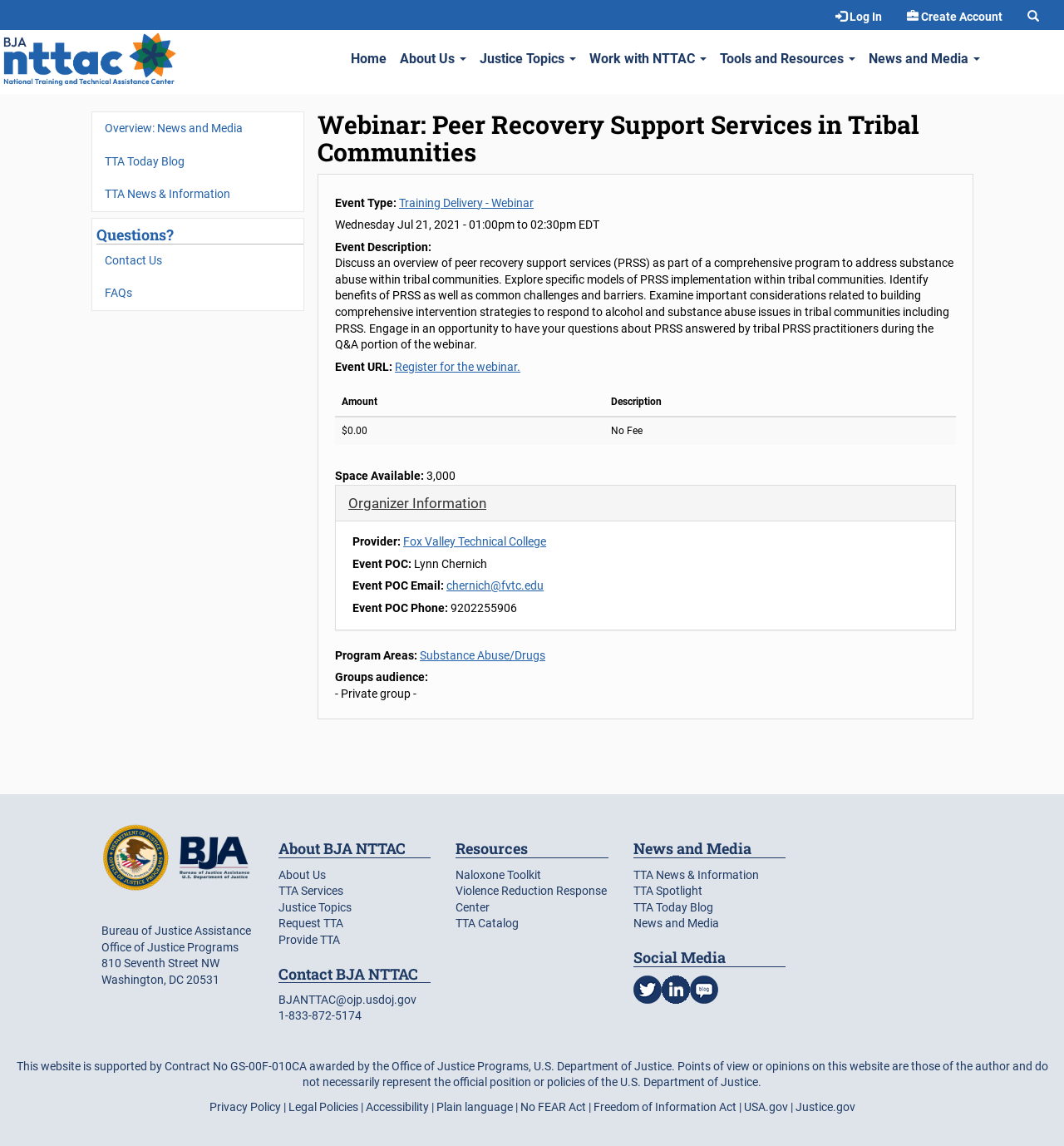Determine the bounding box coordinates of the element's region needed to click to follow the instruction: "Click the 'Log In' button". Provide these coordinates as four float numbers between 0 and 1, formatted as [left, top, right, bottom].

[0.773, 0.0, 0.841, 0.026]